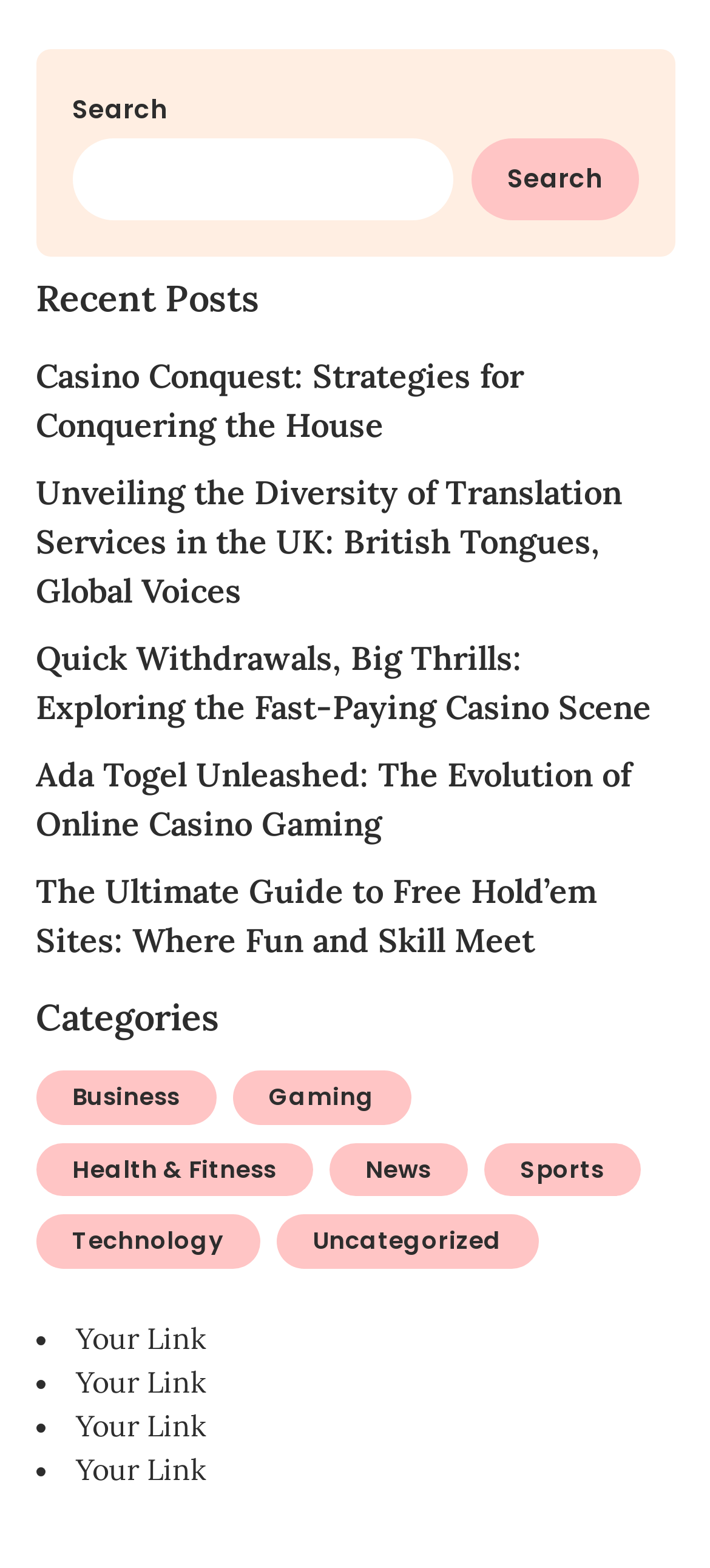Find the bounding box coordinates of the area that needs to be clicked in order to achieve the following instruction: "View recent posts". The coordinates should be specified as four float numbers between 0 and 1, i.e., [left, top, right, bottom].

[0.05, 0.176, 0.95, 0.206]